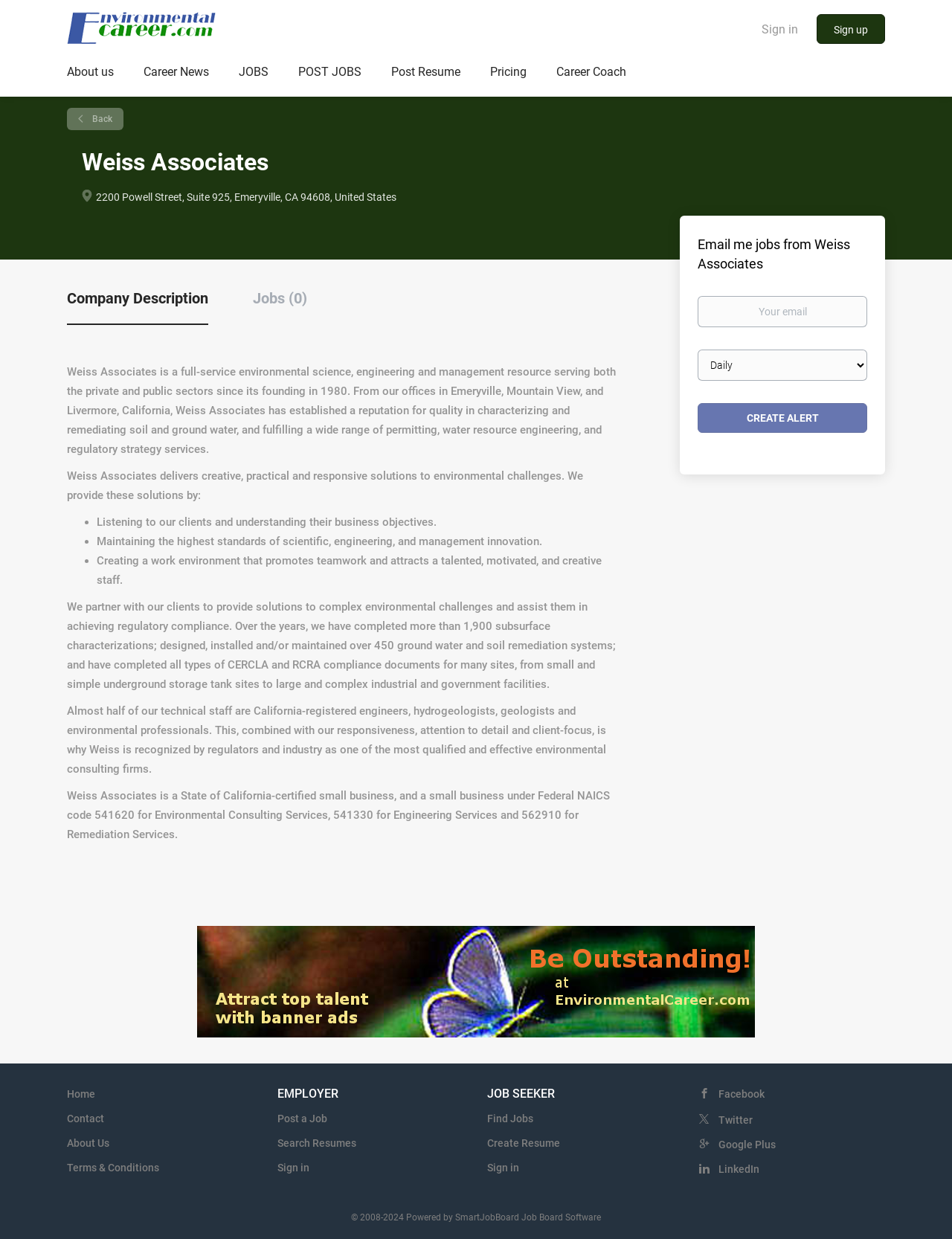Answer the following inquiry with a single word or phrase:
How many tabs are there in the tablist?

2